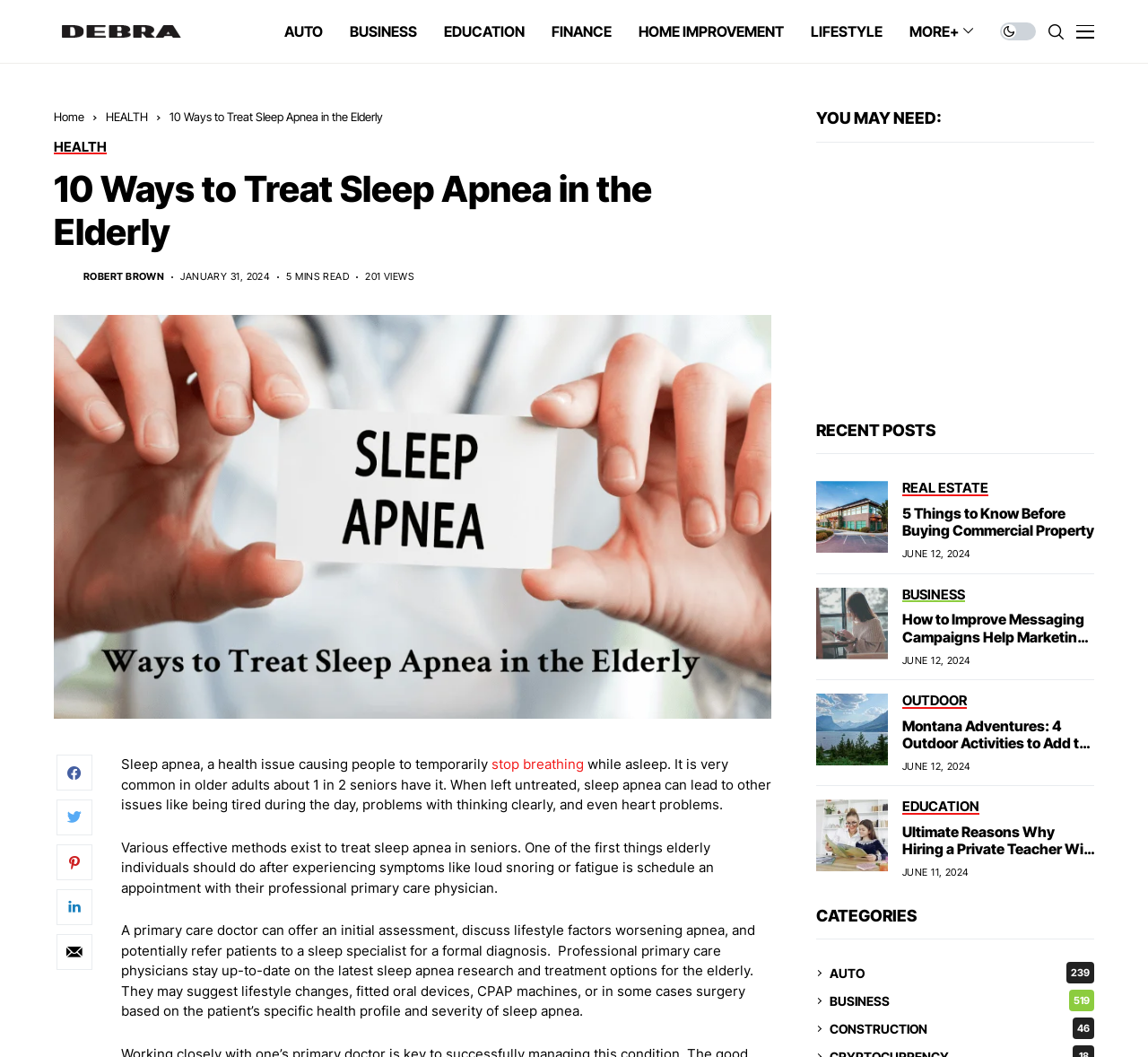Kindly determine the bounding box coordinates for the area that needs to be clicked to execute this instruction: "Click on the 'MORE+' link".

[0.792, 0.0, 0.848, 0.059]